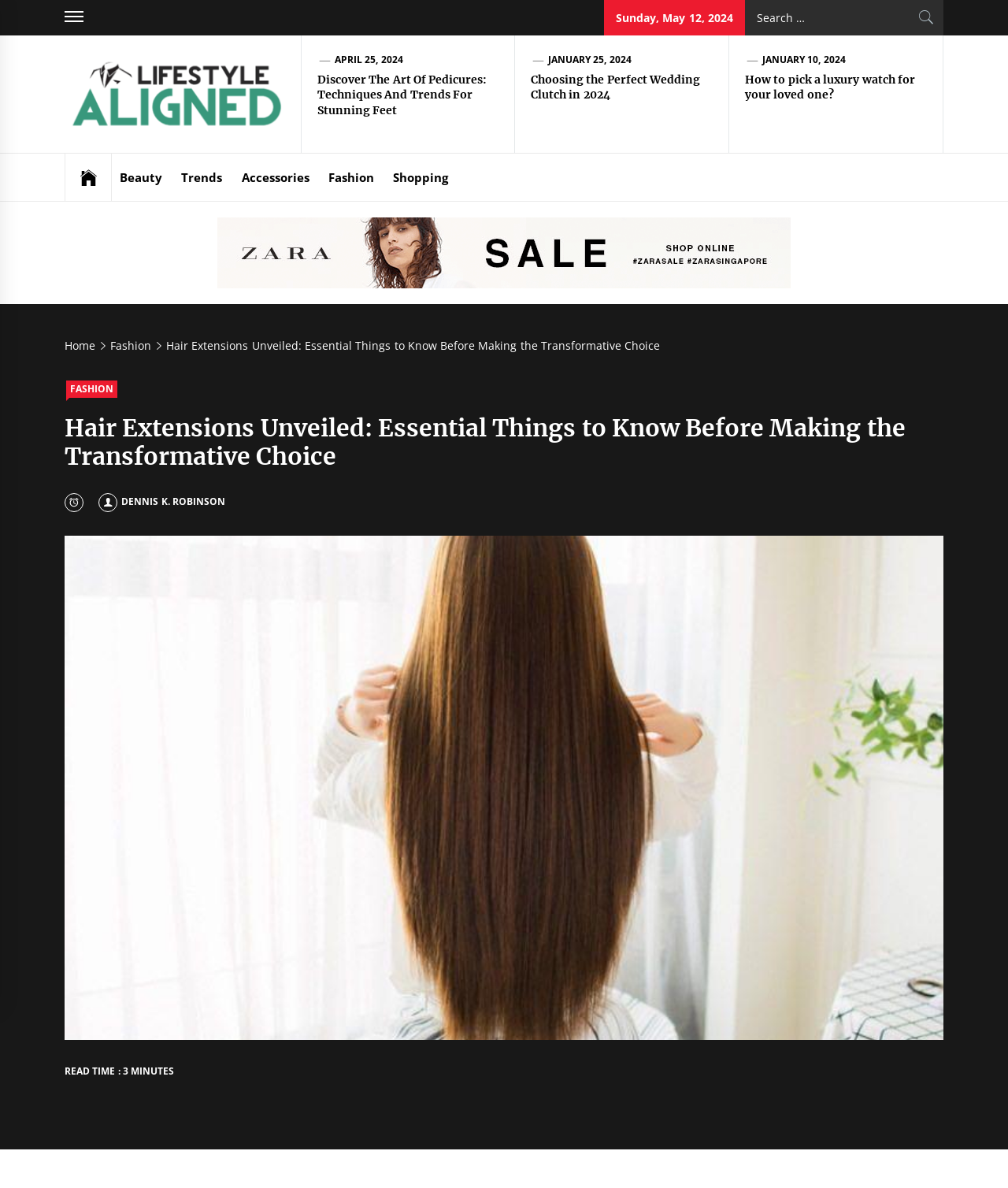Locate the bounding box coordinates of the element that should be clicked to fulfill the instruction: "Explore the Fashion category".

[0.318, 0.129, 0.379, 0.169]